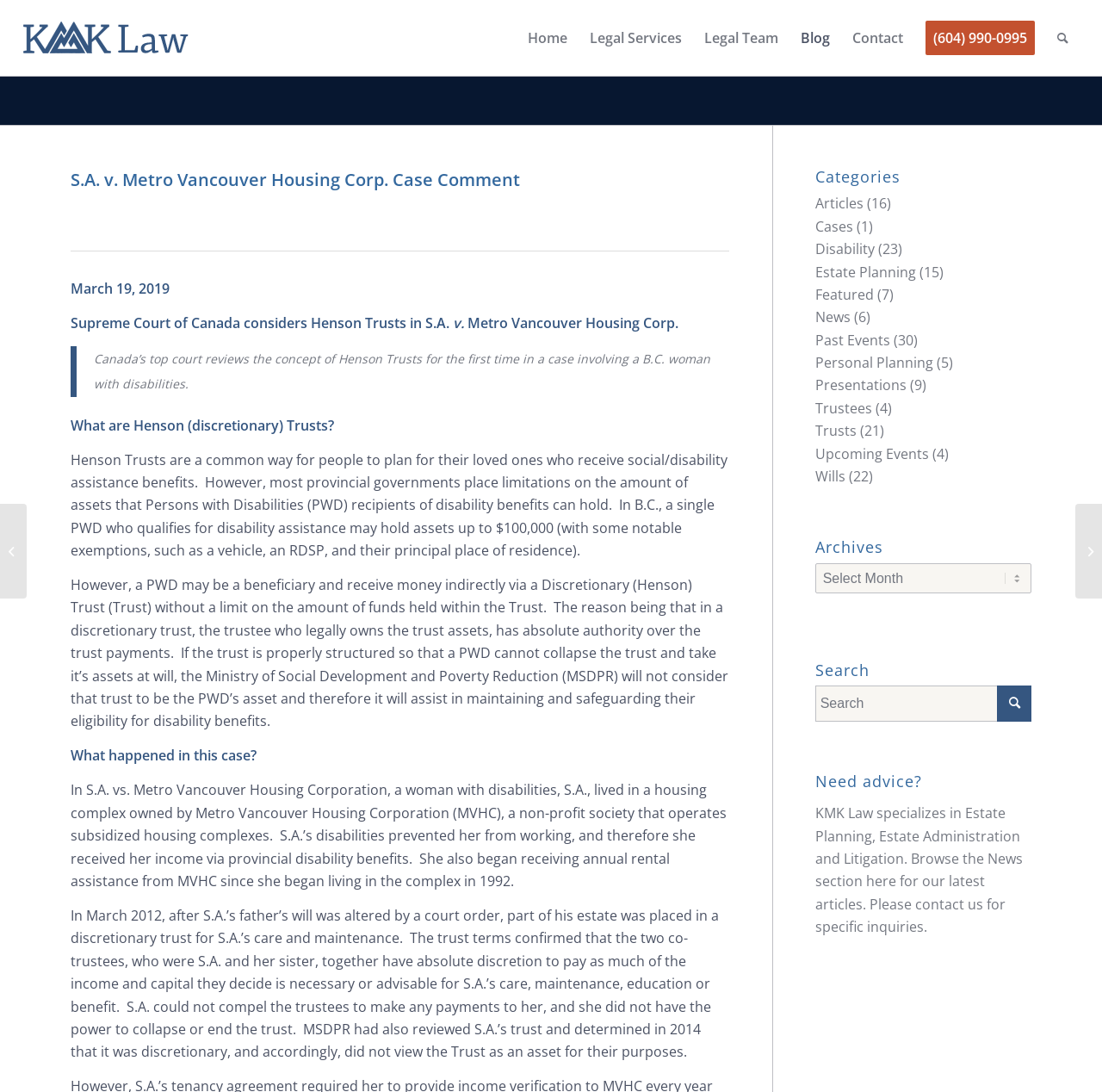Identify and extract the main heading of the webpage.

S.A. v. Metro Vancouver Housing Corp. Case Comment